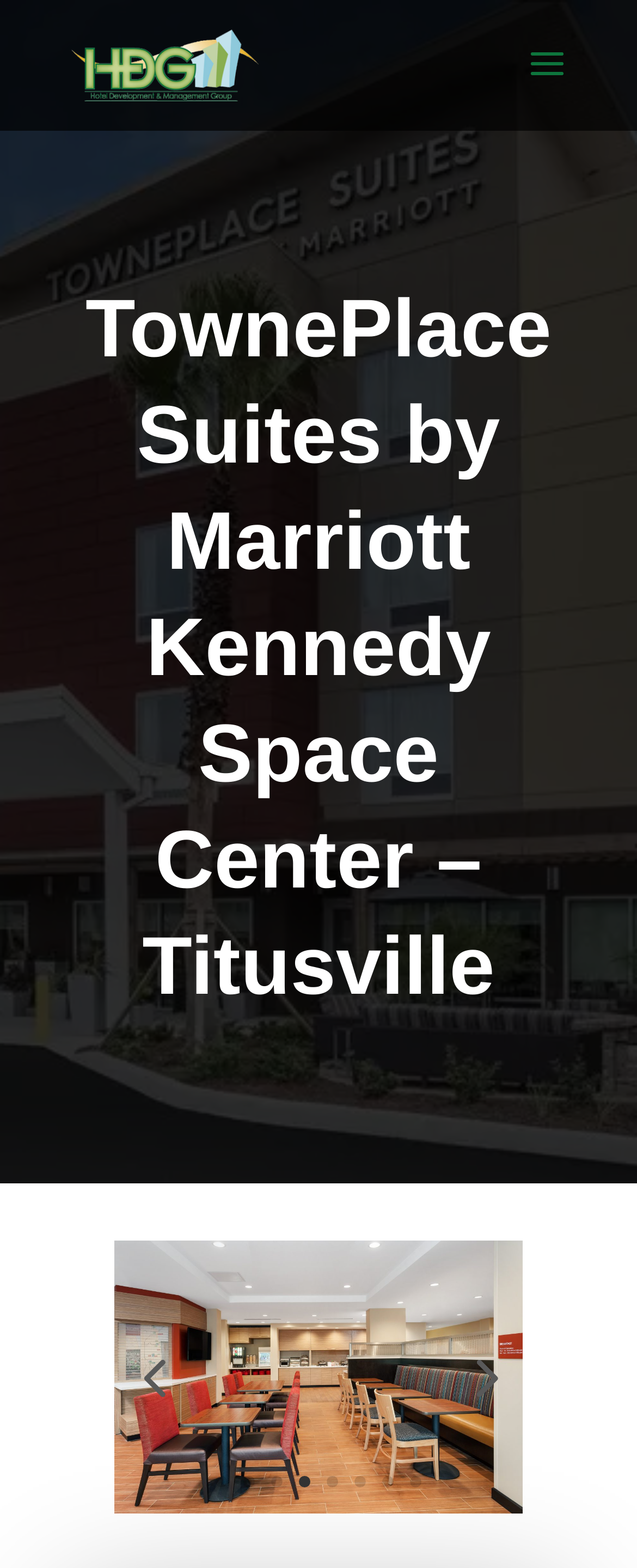How many images are on the webpage?
Using the image as a reference, answer the question in detail.

I identified two image elements on the webpage, one is the logo of 'HDG Hotels' and the other is an image of a hotel room with a table.